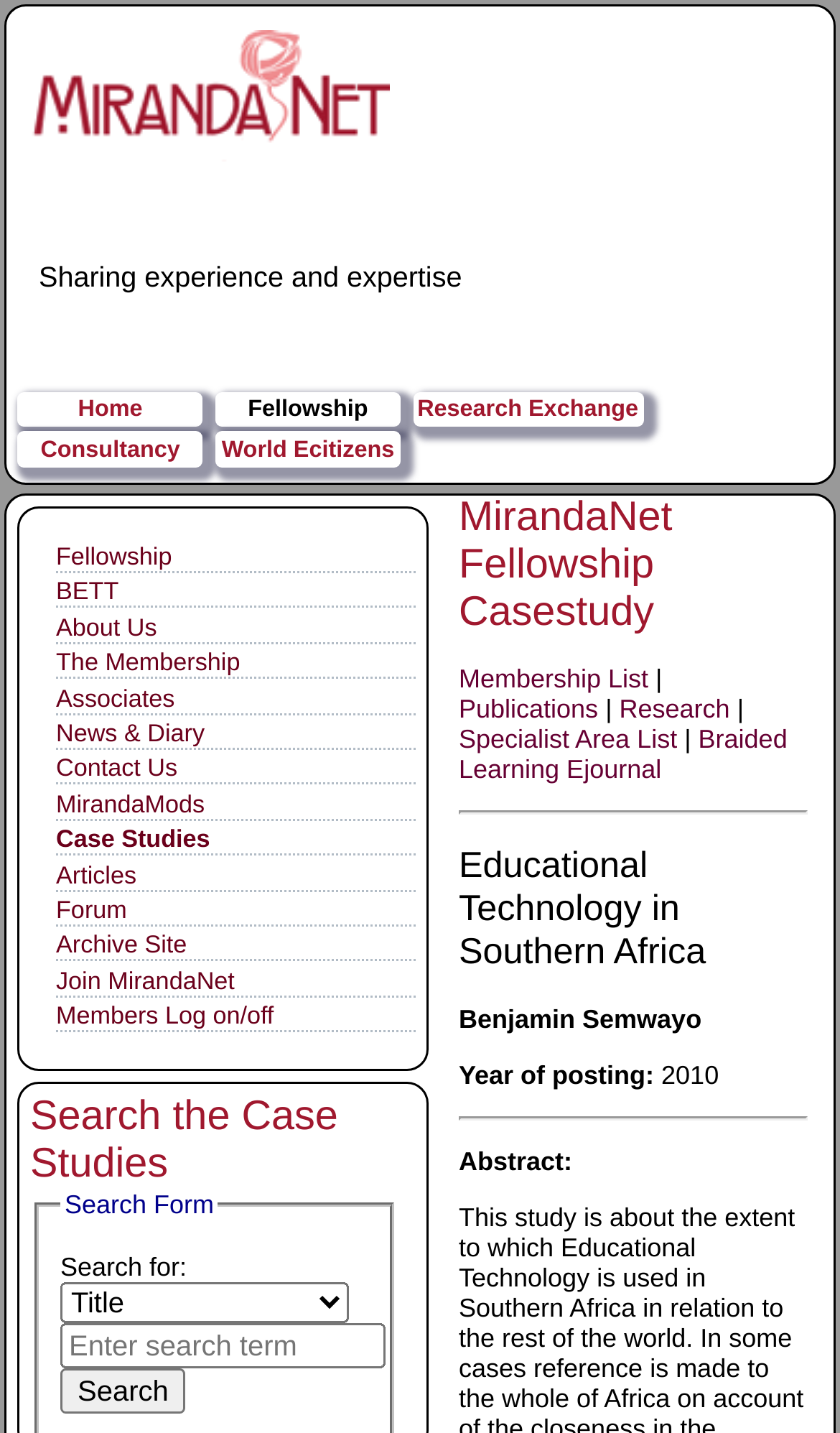Determine the bounding box coordinates (top-left x, top-left y, bottom-right x, bottom-right y) of the UI element described in the following text: Articles

[0.067, 0.602, 0.495, 0.62]